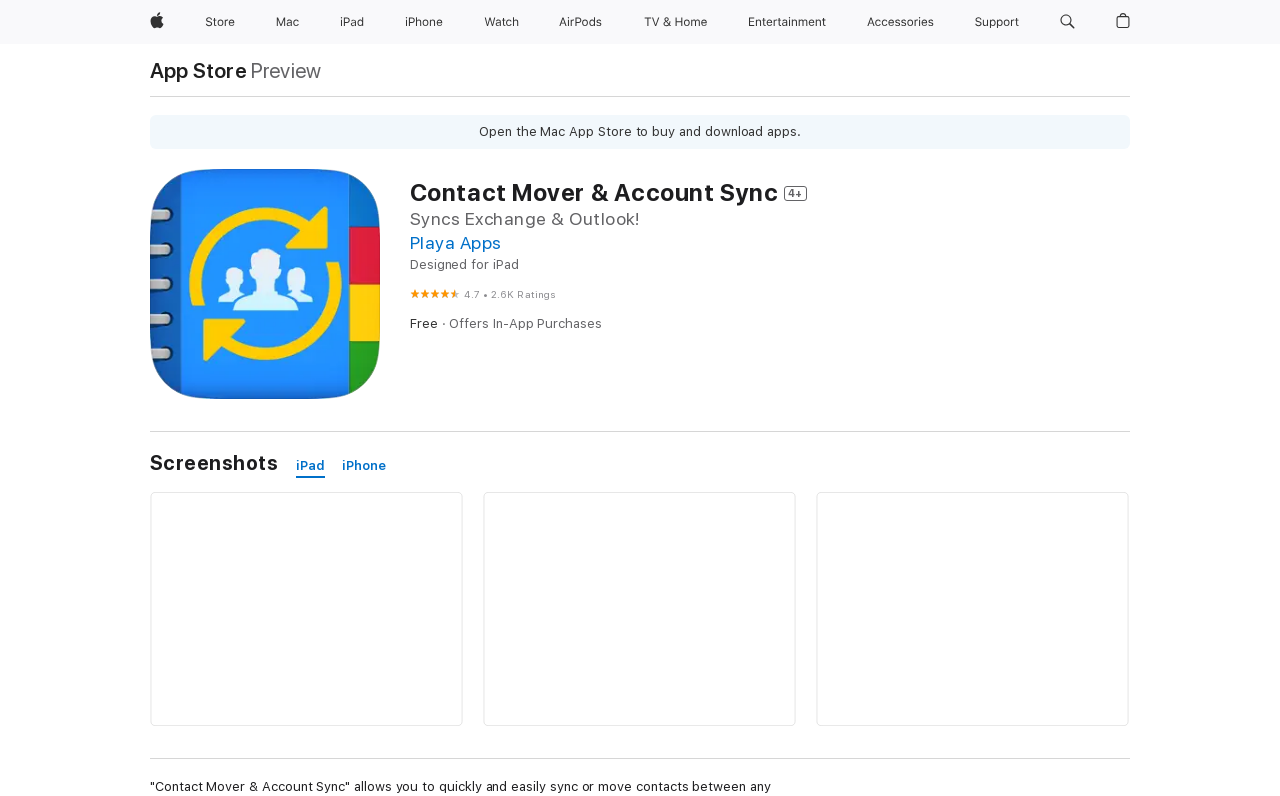What is the title or heading displayed on the webpage?

Contact Mover & Account Sync 4+